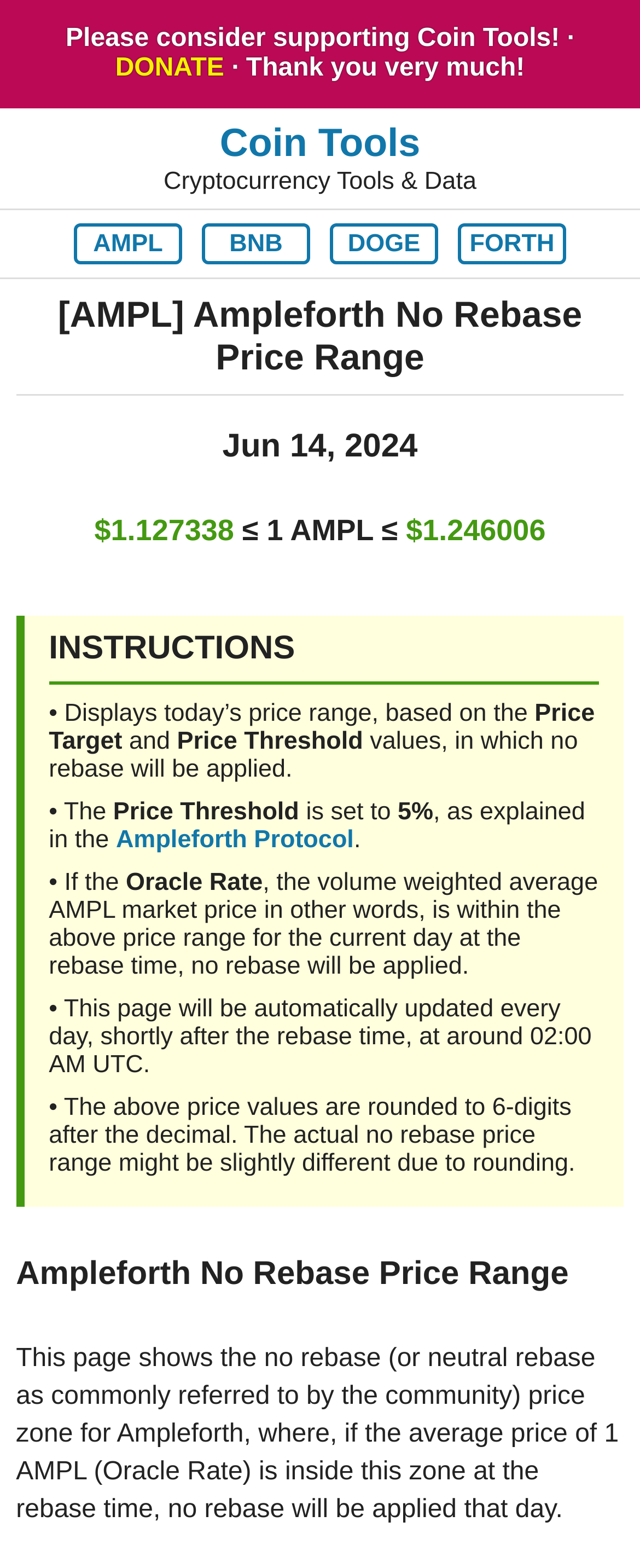Please provide a comprehensive response to the question below by analyzing the image: 
What is the Oracle Rate?

The Oracle Rate is the volume weighted average AMPL market price, which is used to determine if the price is within the no rebase price range for Ampleforth at the rebase time.